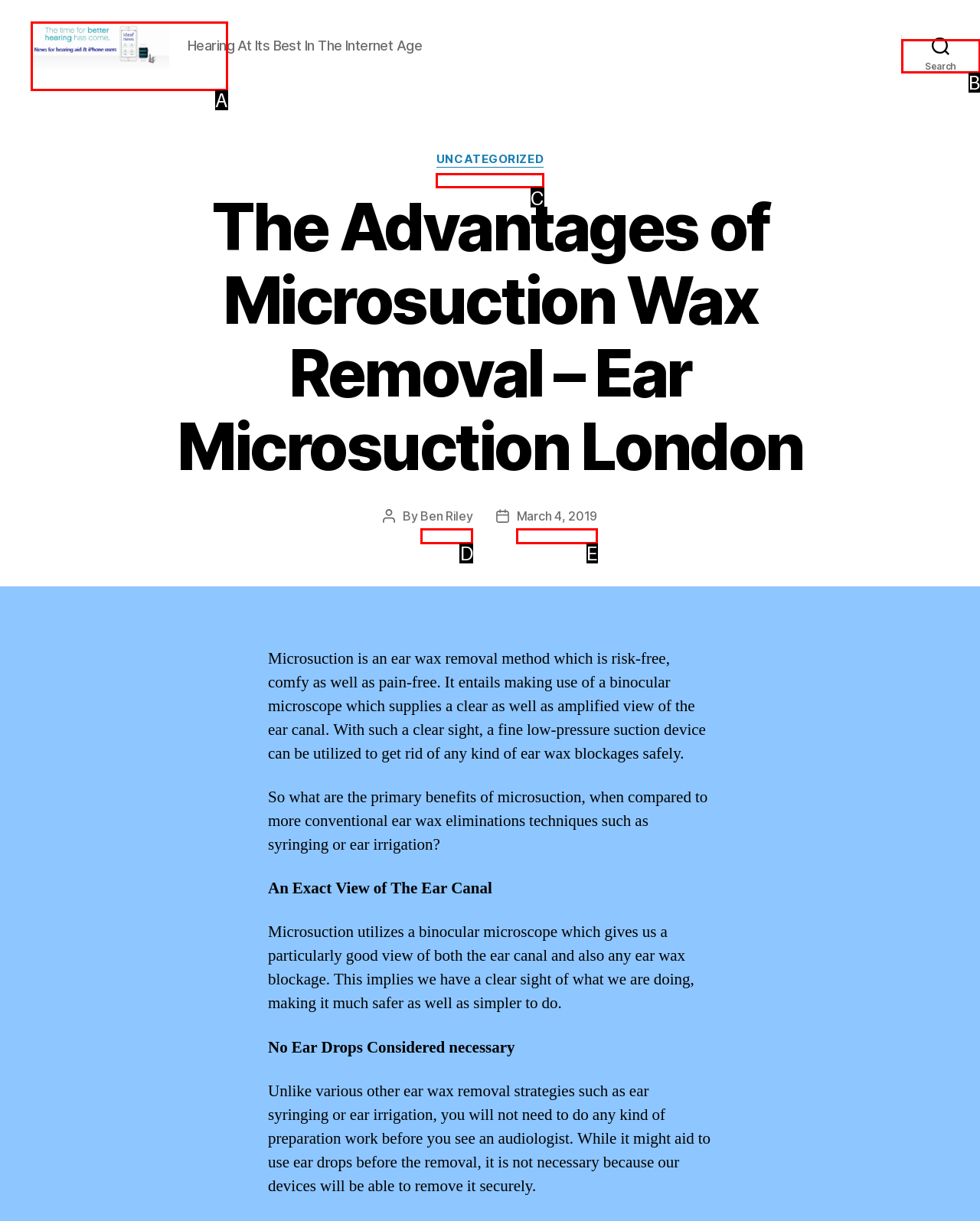From the options provided, determine which HTML element best fits the description: March 4, 2019. Answer with the correct letter.

E